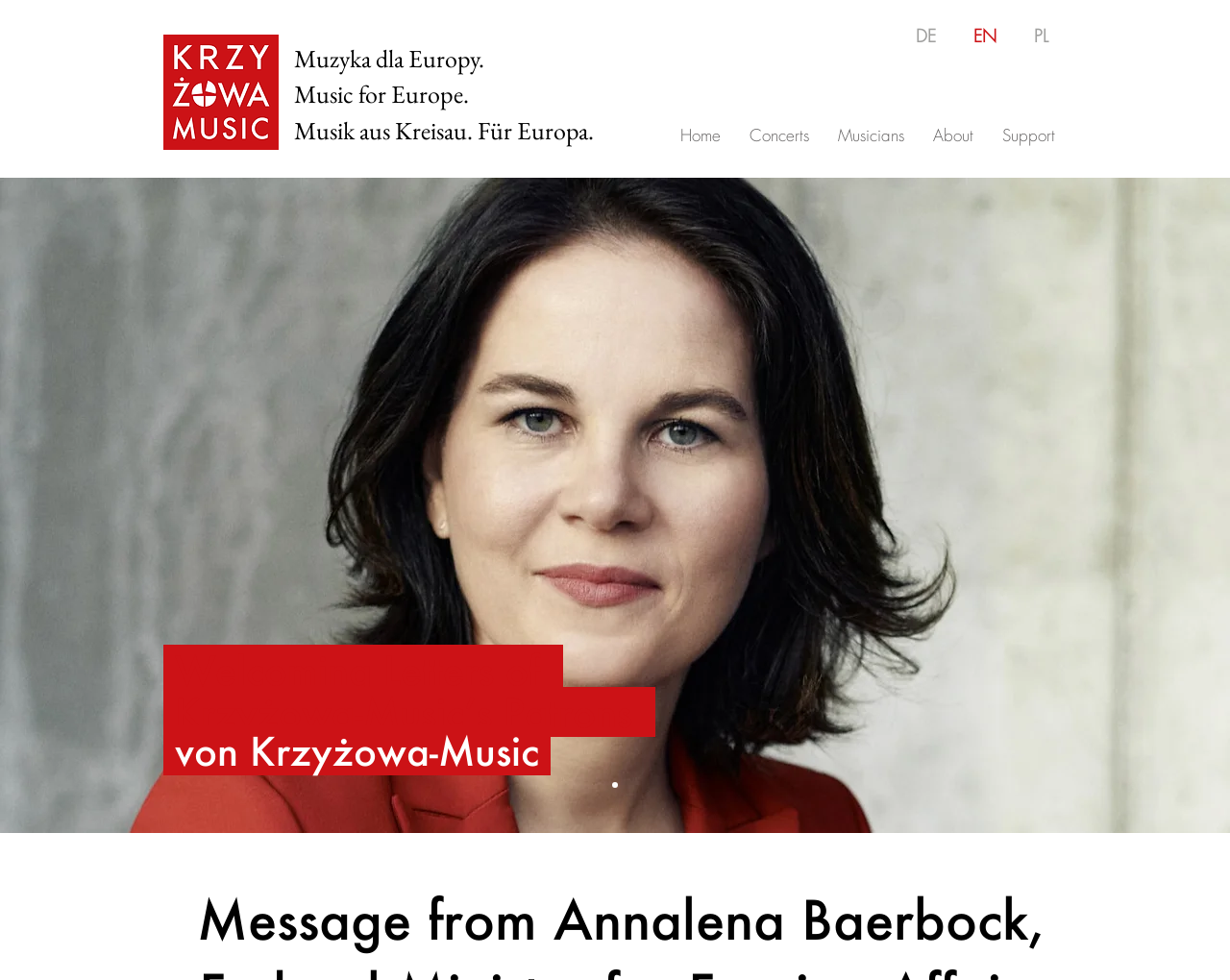With reference to the image, please provide a detailed answer to the following question: How many language options are available?

The language selector is located at the top-right corner of the webpage, with a bounding box of [0.729, 0.015, 0.868, 0.059]. It contains three button elements, each representing a language option: German, English, and Polish.